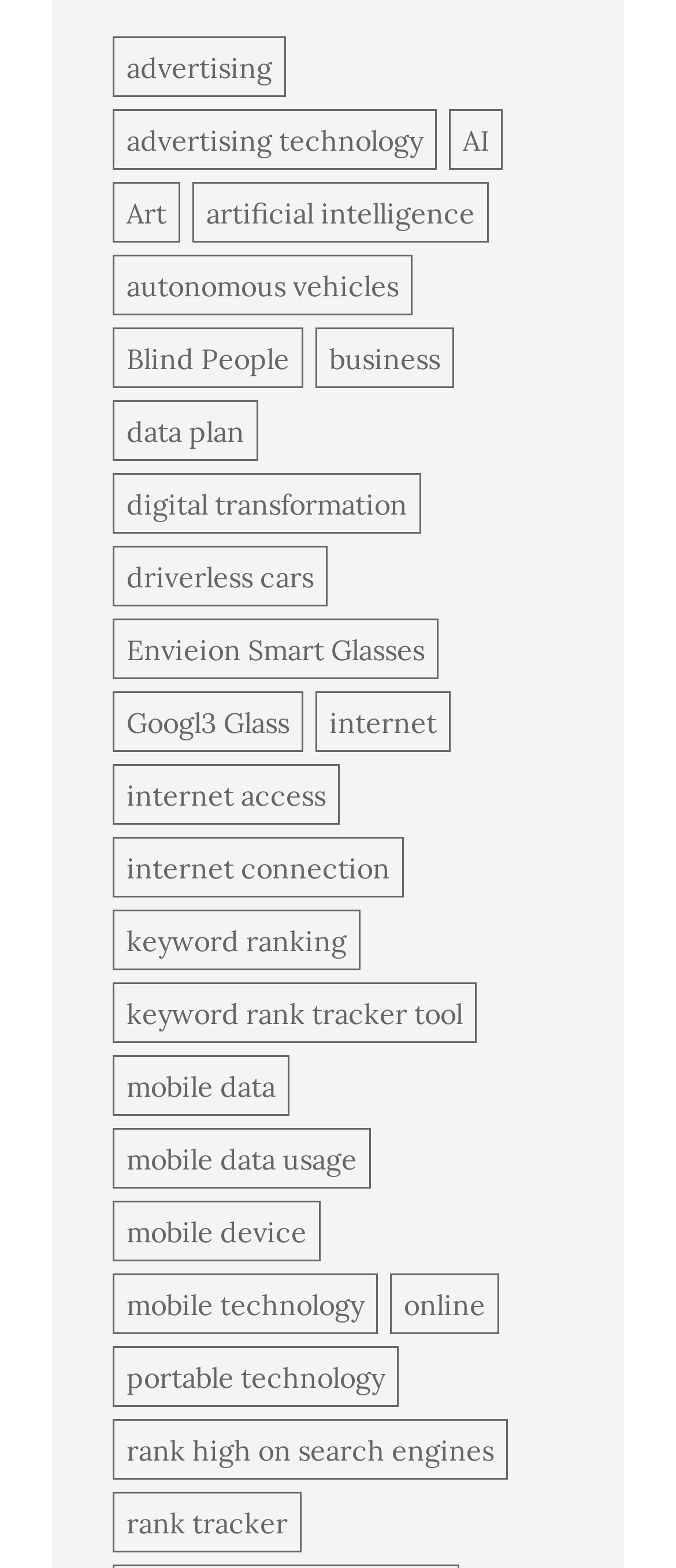Identify the bounding box coordinates of the section to be clicked to complete the task described by the following instruction: "explore autonomous vehicles". The coordinates should be four float numbers between 0 and 1, formatted as [left, top, right, bottom].

[0.167, 0.163, 0.61, 0.201]